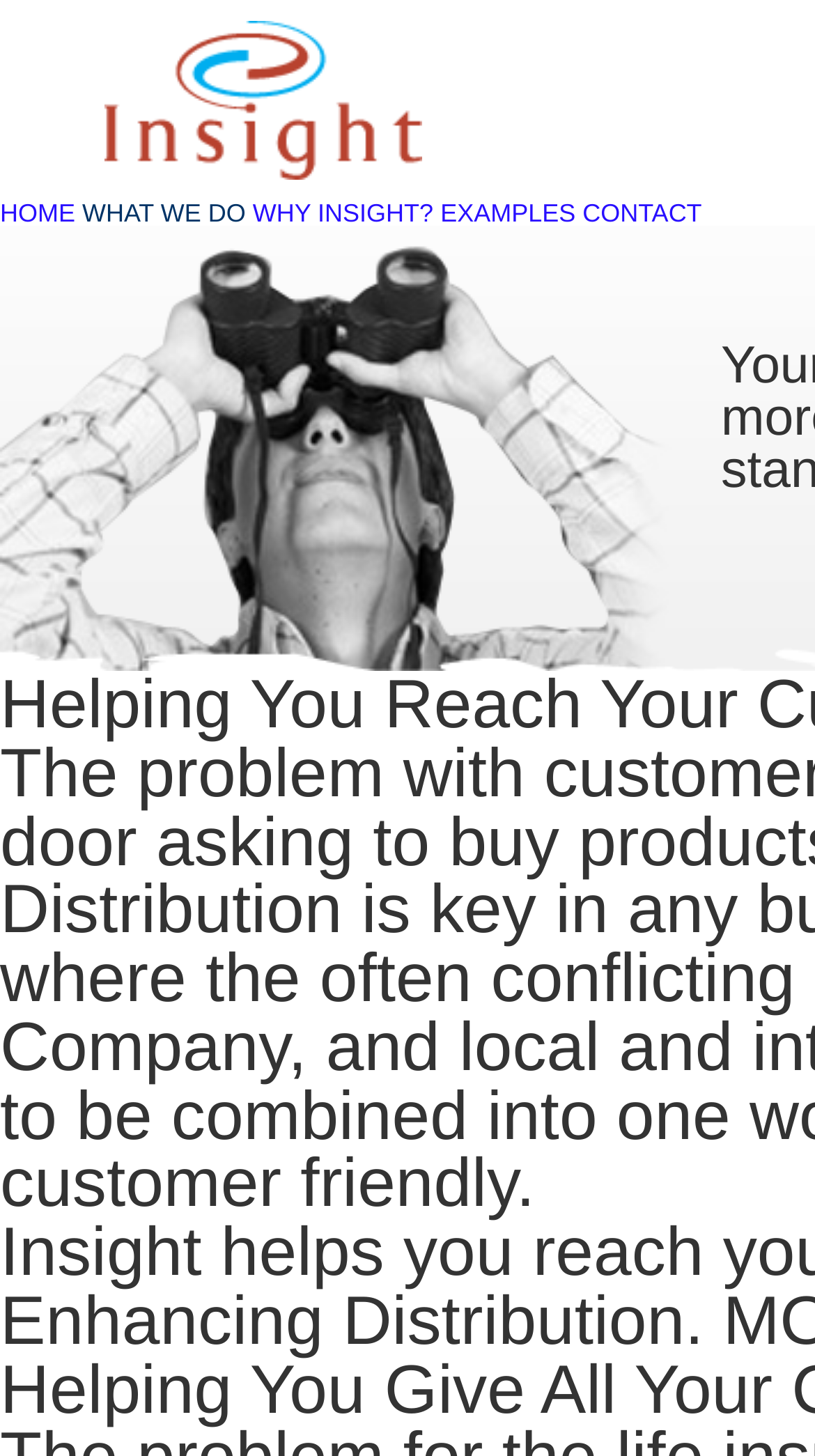How many navigation links are there?
Based on the screenshot, answer the question with a single word or phrase.

5